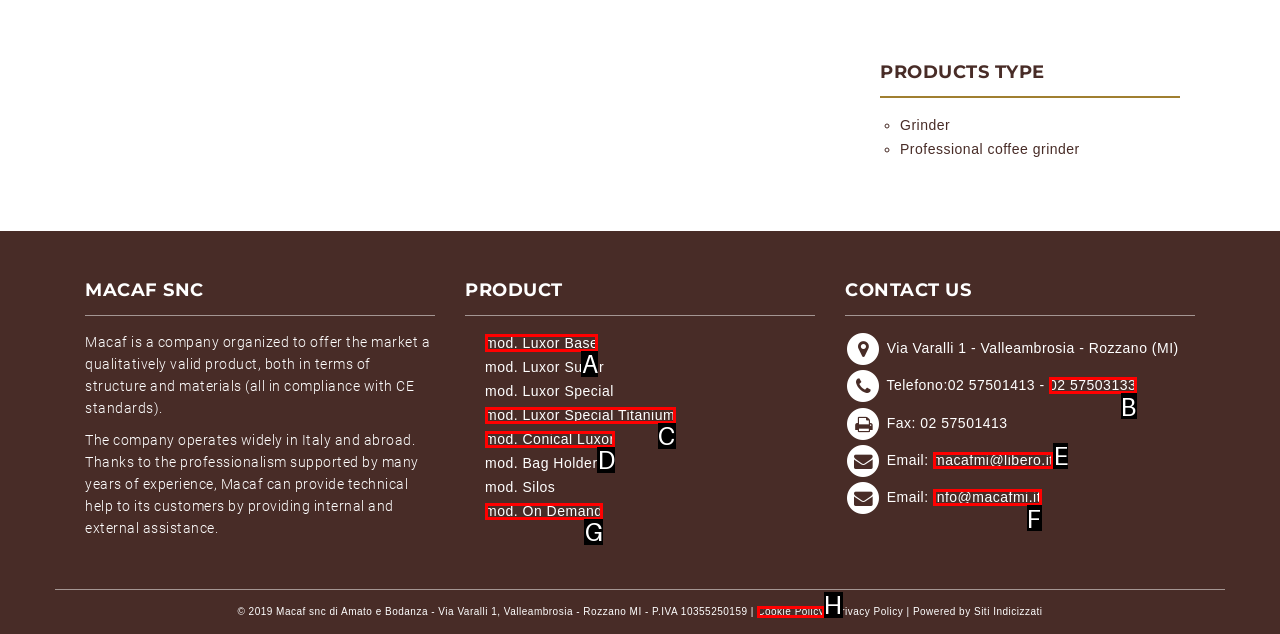For the task "Learn more about mod. Luxor Base", which option's letter should you click? Answer with the letter only.

A